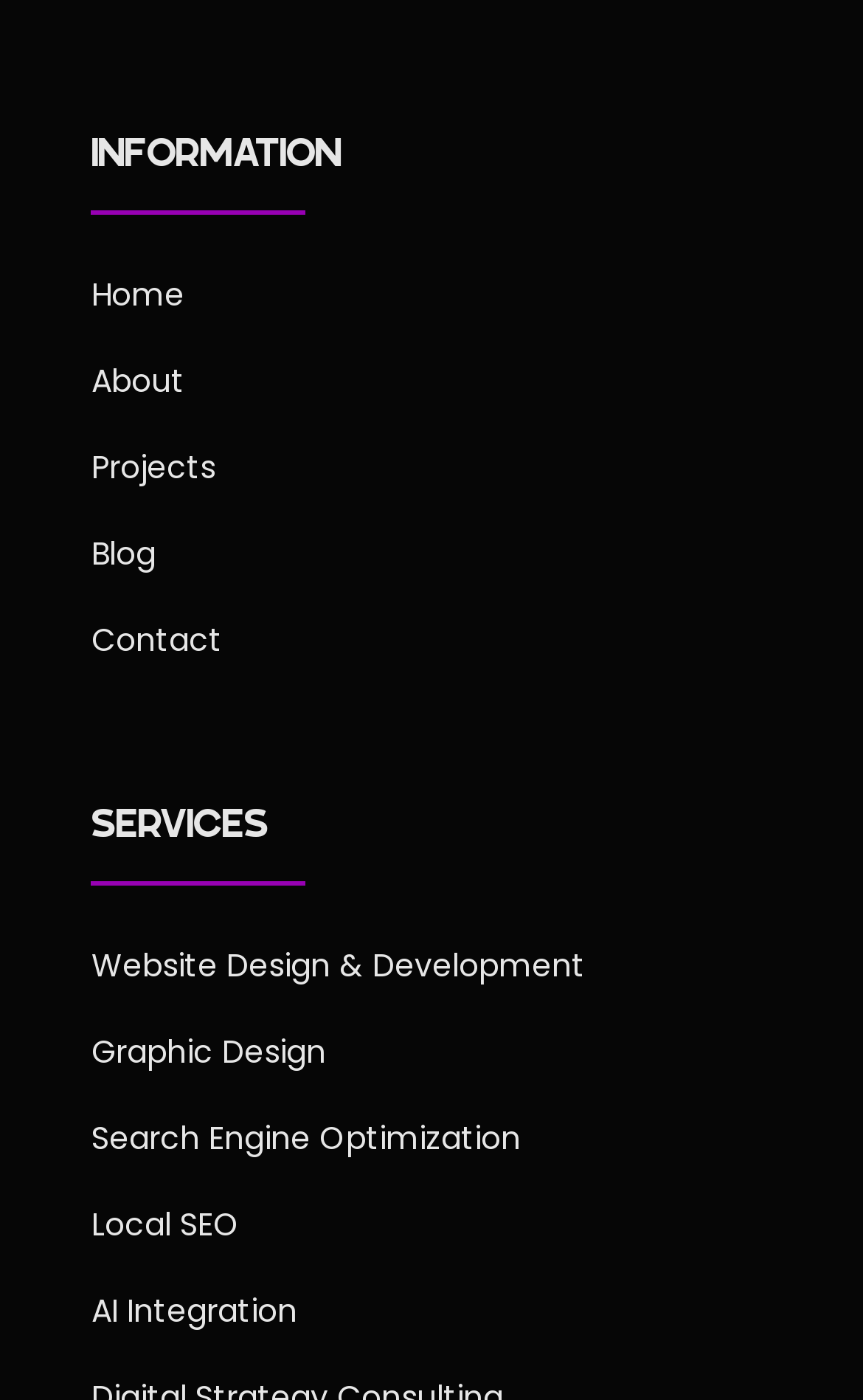Find the bounding box coordinates of the element to click in order to complete this instruction: "view projects". The bounding box coordinates must be four float numbers between 0 and 1, denoted as [left, top, right, bottom].

[0.106, 0.508, 0.25, 0.54]